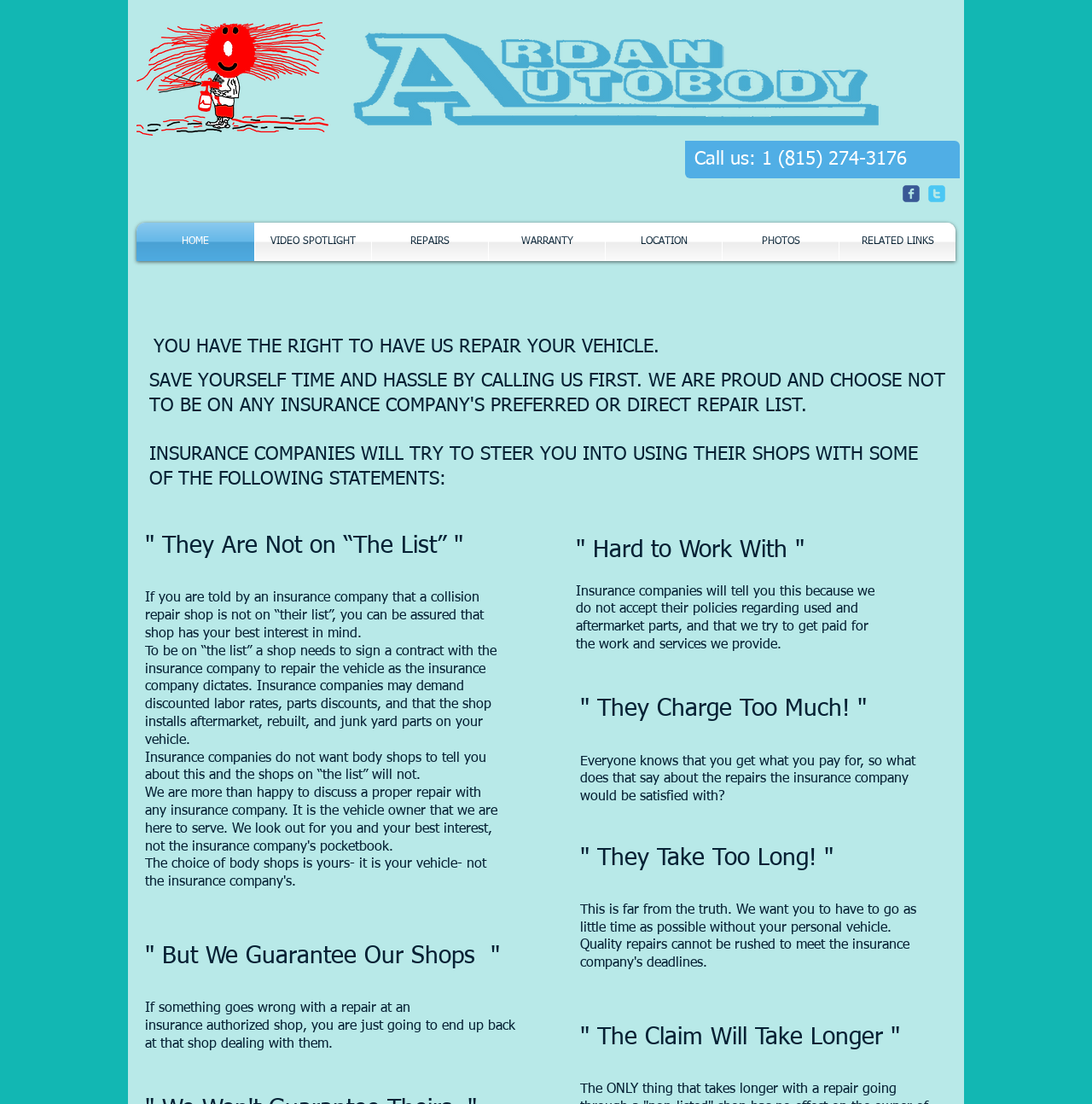Identify the bounding box of the UI element that matches this description: "VIDEO SPOTLIGHT".

[0.234, 0.201, 0.34, 0.236]